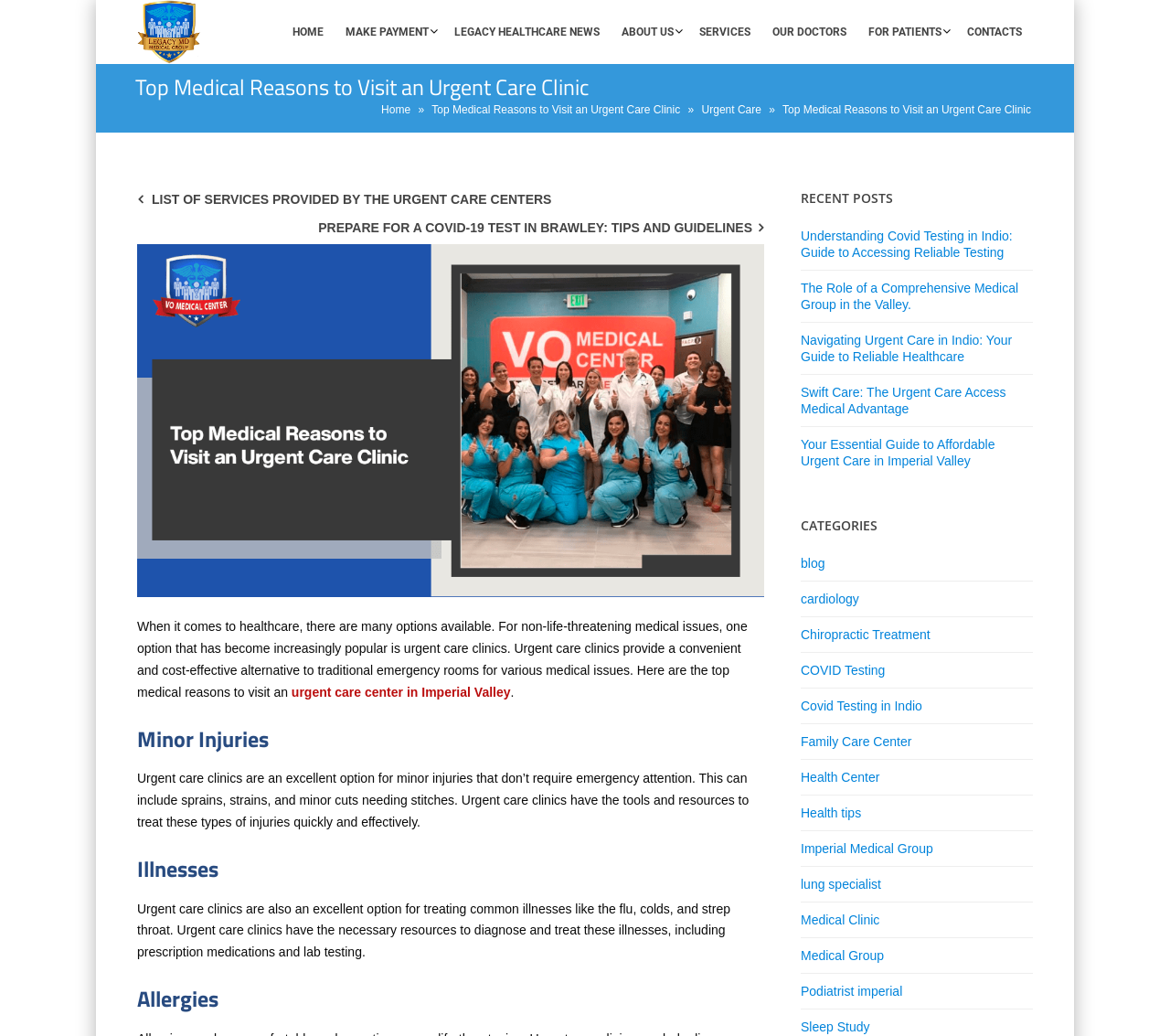Find the bounding box coordinates of the UI element according to this description: "Make Payment".

[0.286, 0.0, 0.376, 0.062]